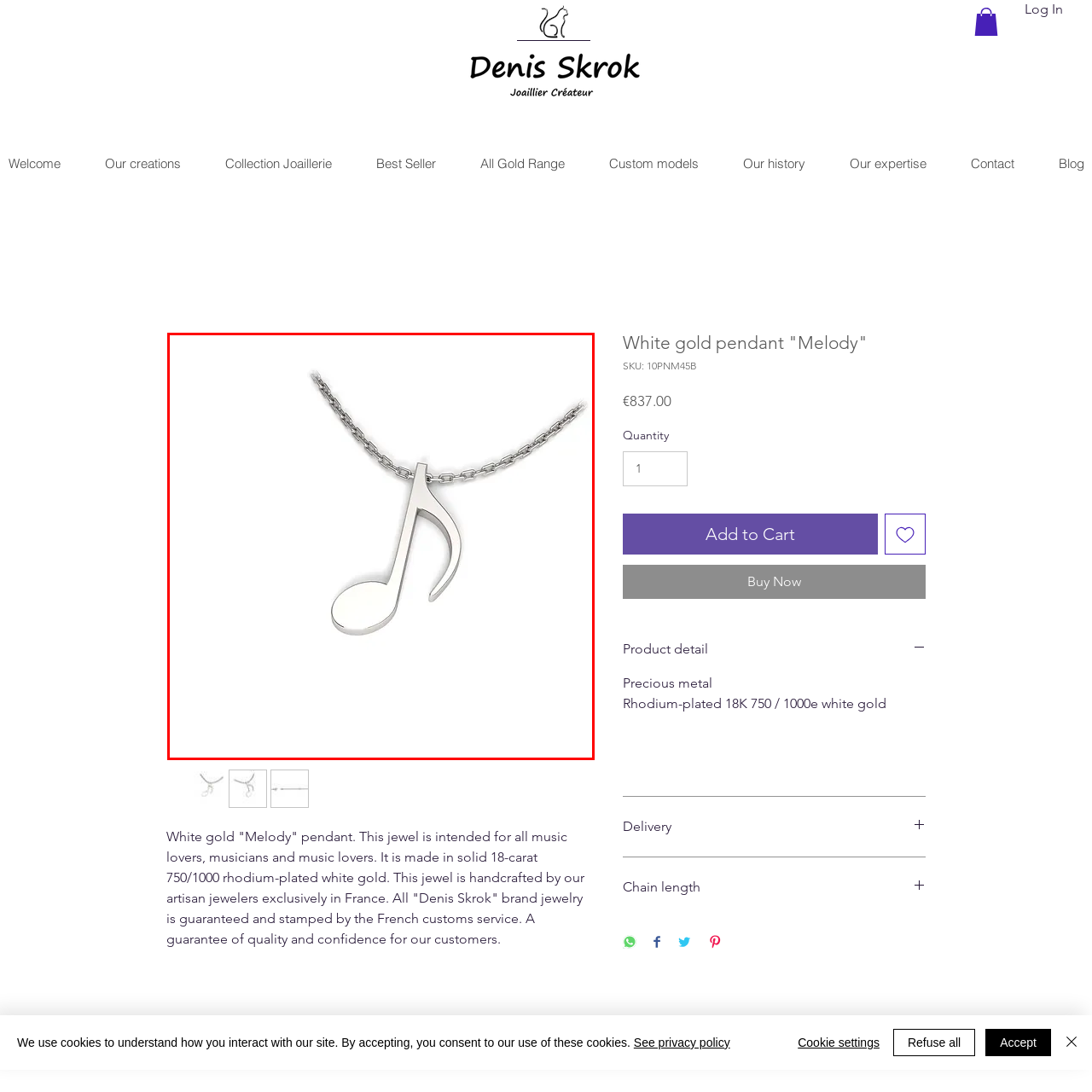Concentrate on the section within the teal border, Where is the pendant exclusively handcrafted? 
Provide a single word or phrase as your answer.

France